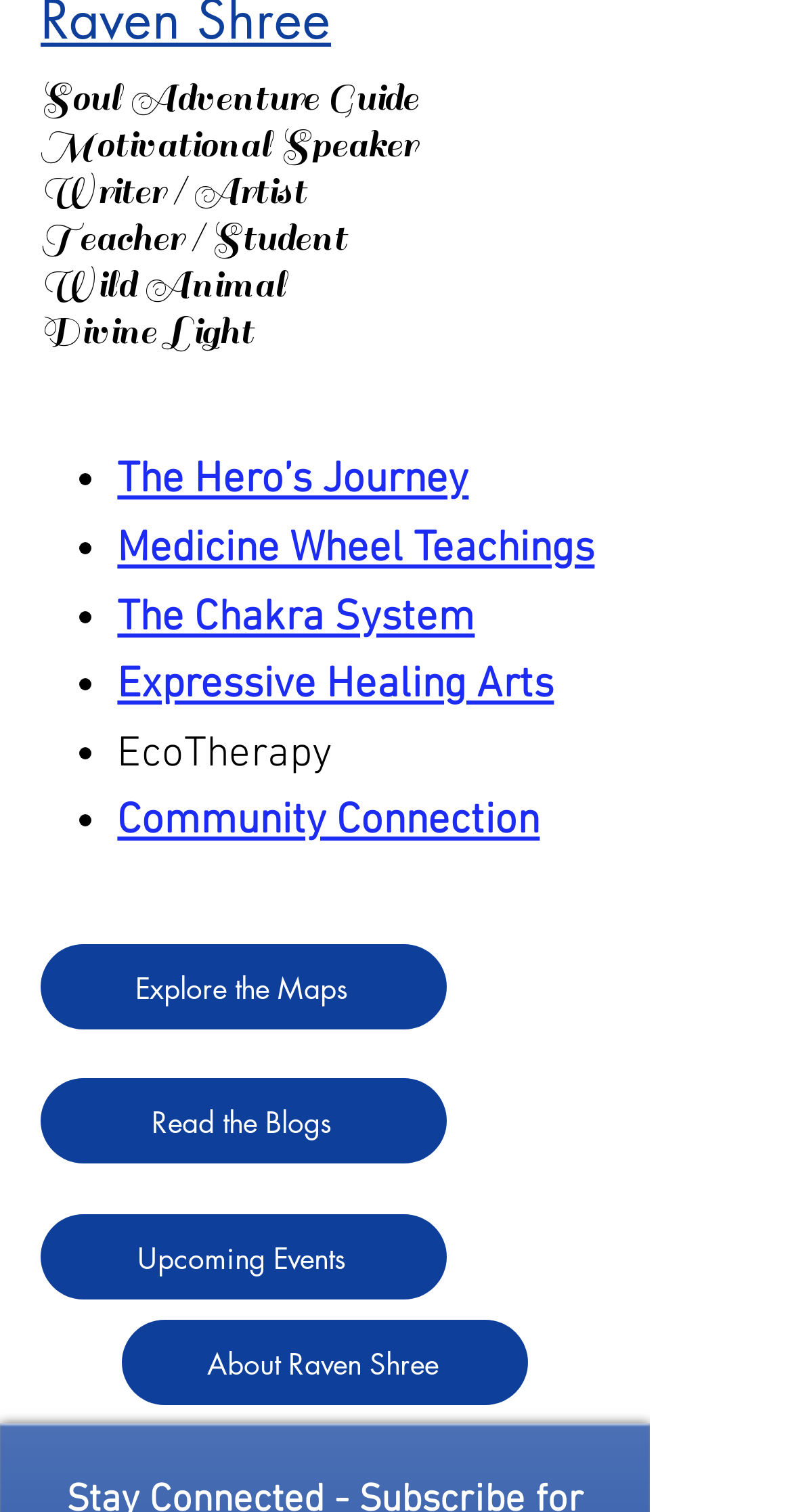Find the UI element described as: "Explore the Maps" and predict its bounding box coordinates. Ensure the coordinates are four float numbers between 0 and 1, [left, top, right, bottom].

[0.051, 0.625, 0.564, 0.681]